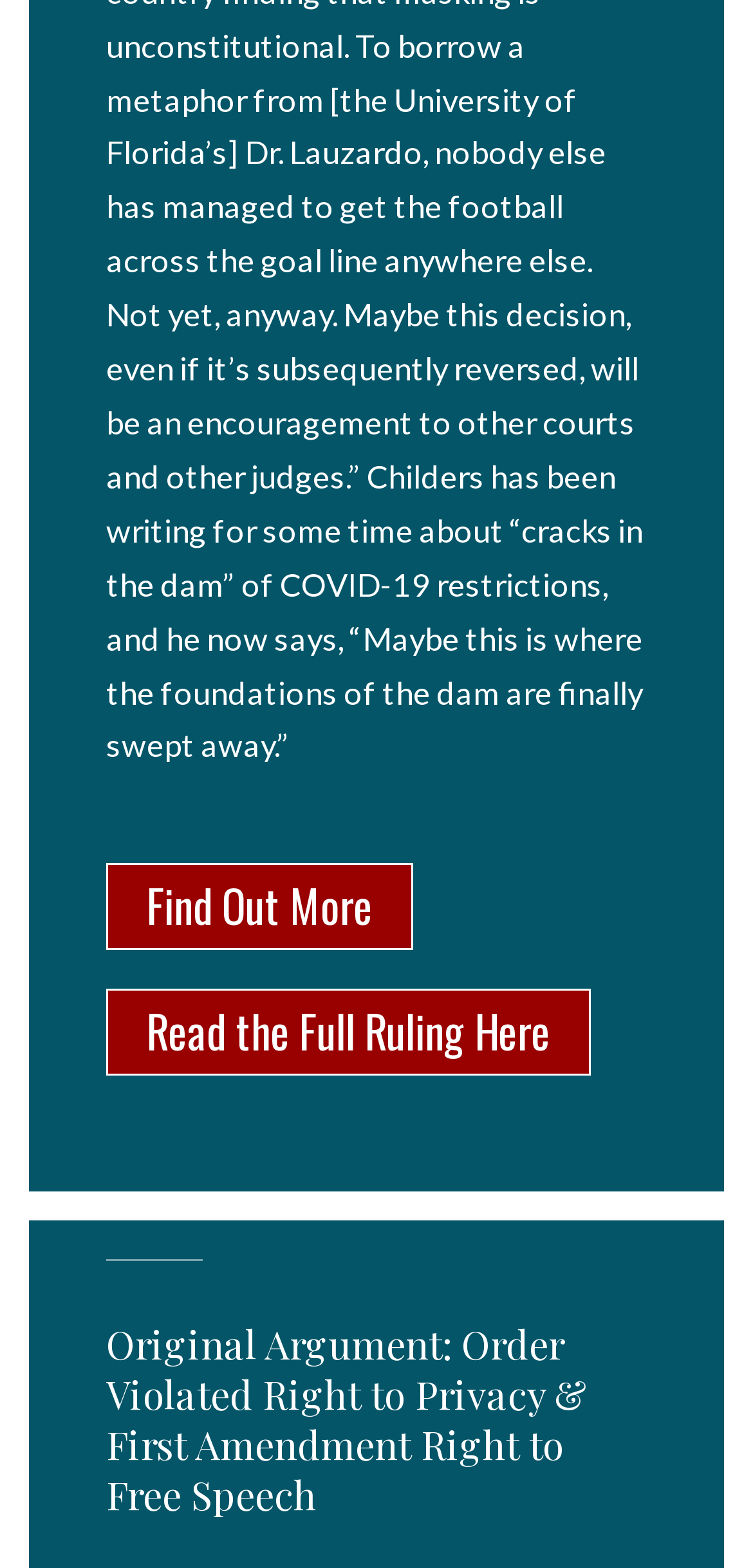Identify and provide the bounding box for the element described by: "Read the Full Ruling Here".

[0.141, 0.63, 0.785, 0.685]